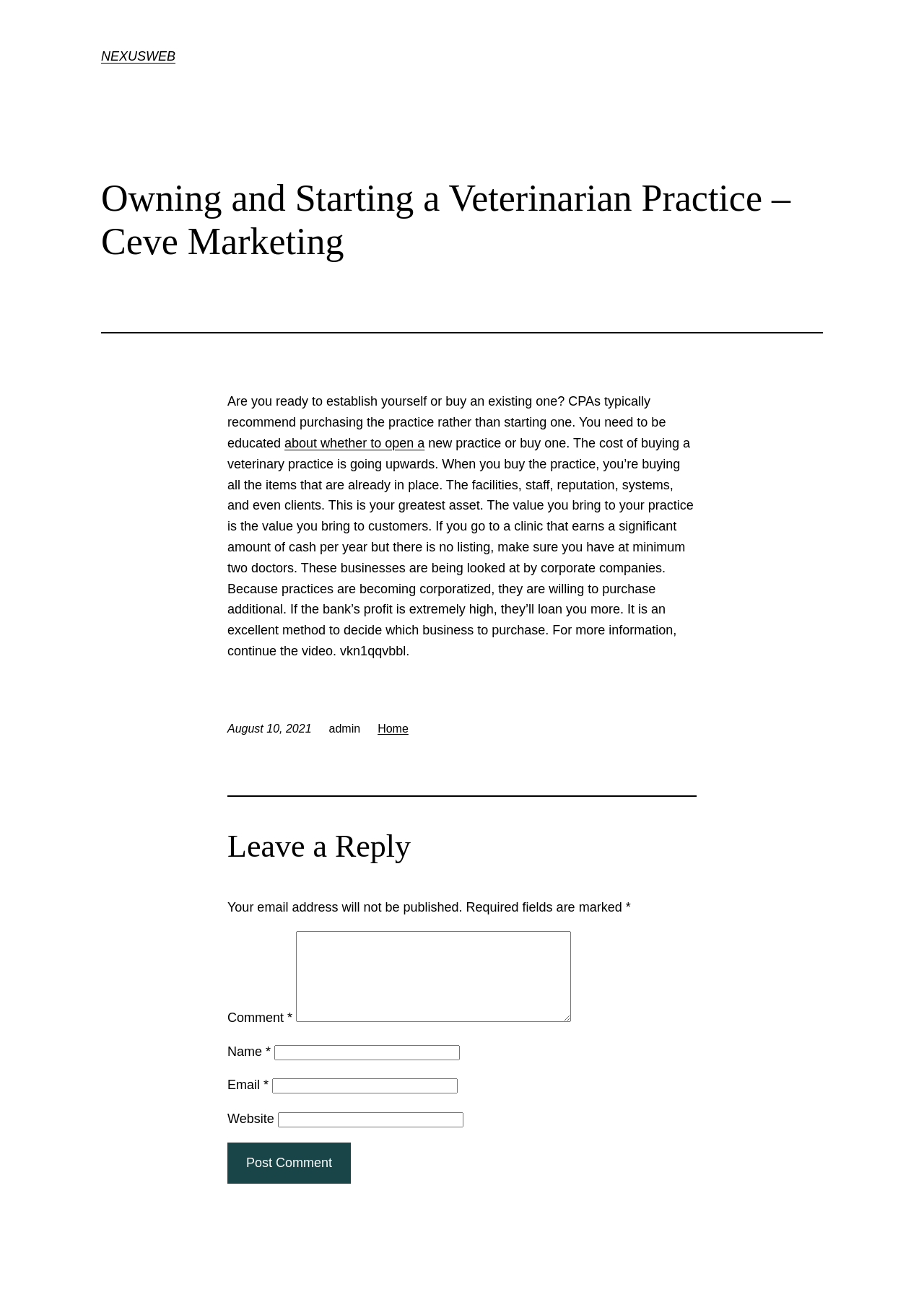Show the bounding box coordinates for the element that needs to be clicked to execute the following instruction: "Leave a comment". Provide the coordinates in the form of four float numbers between 0 and 1, i.e., [left, top, right, bottom].

[0.246, 0.639, 0.754, 0.667]